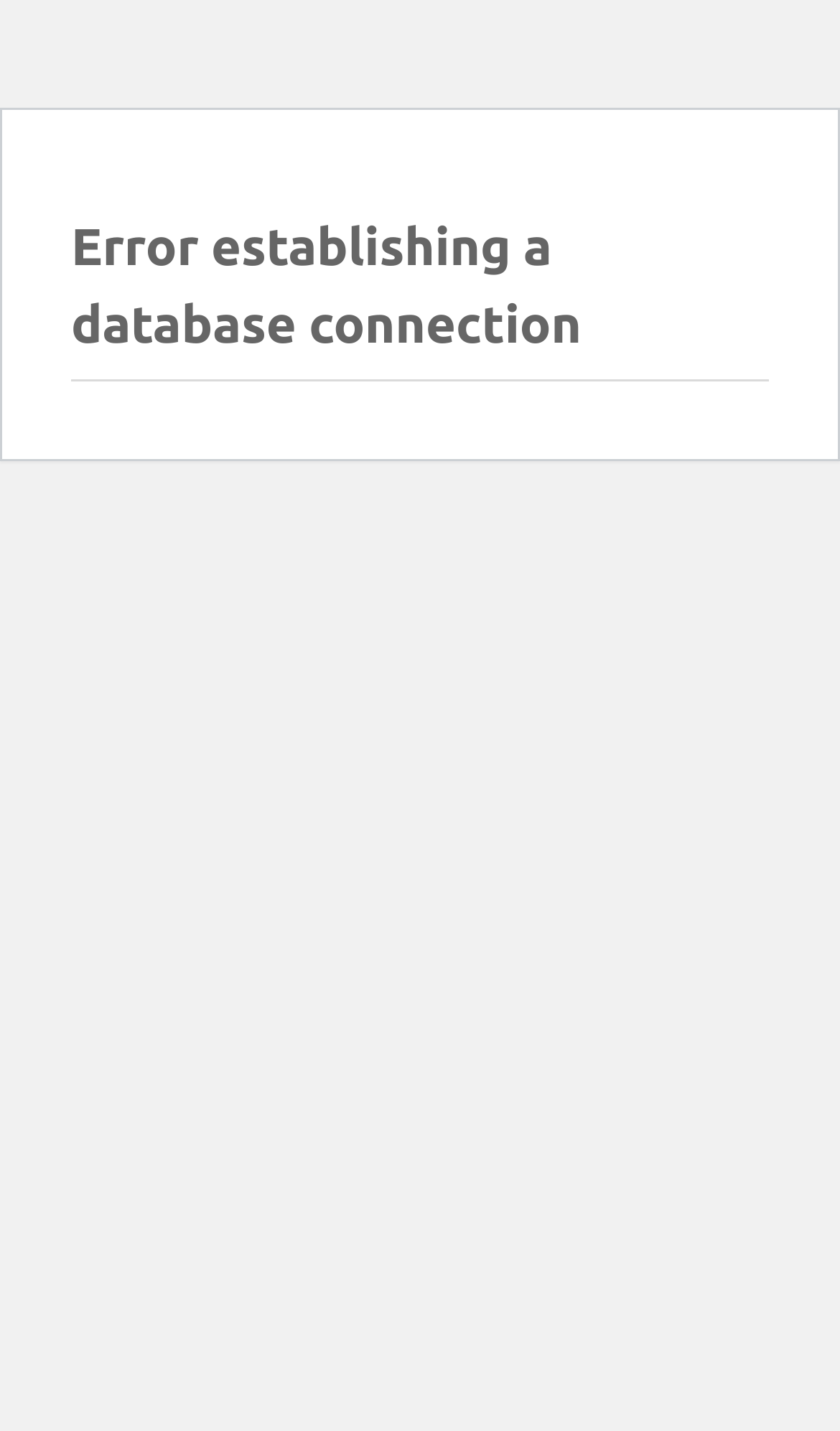Extract the heading text from the webpage.

Error establishing a database connection